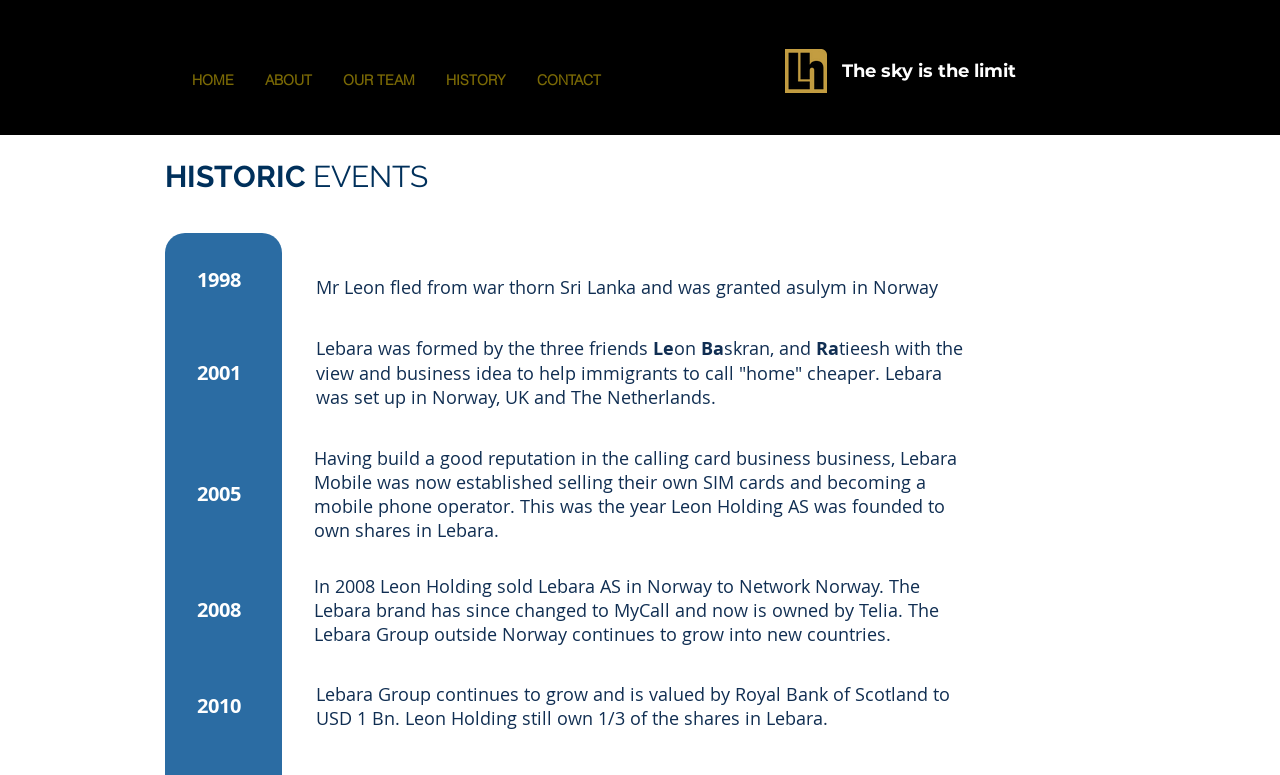Provide the bounding box coordinates for the UI element described in this sentence: "OUR TEAM". The coordinates should be four float values between 0 and 1, i.e., [left, top, right, bottom].

[0.255, 0.075, 0.336, 0.132]